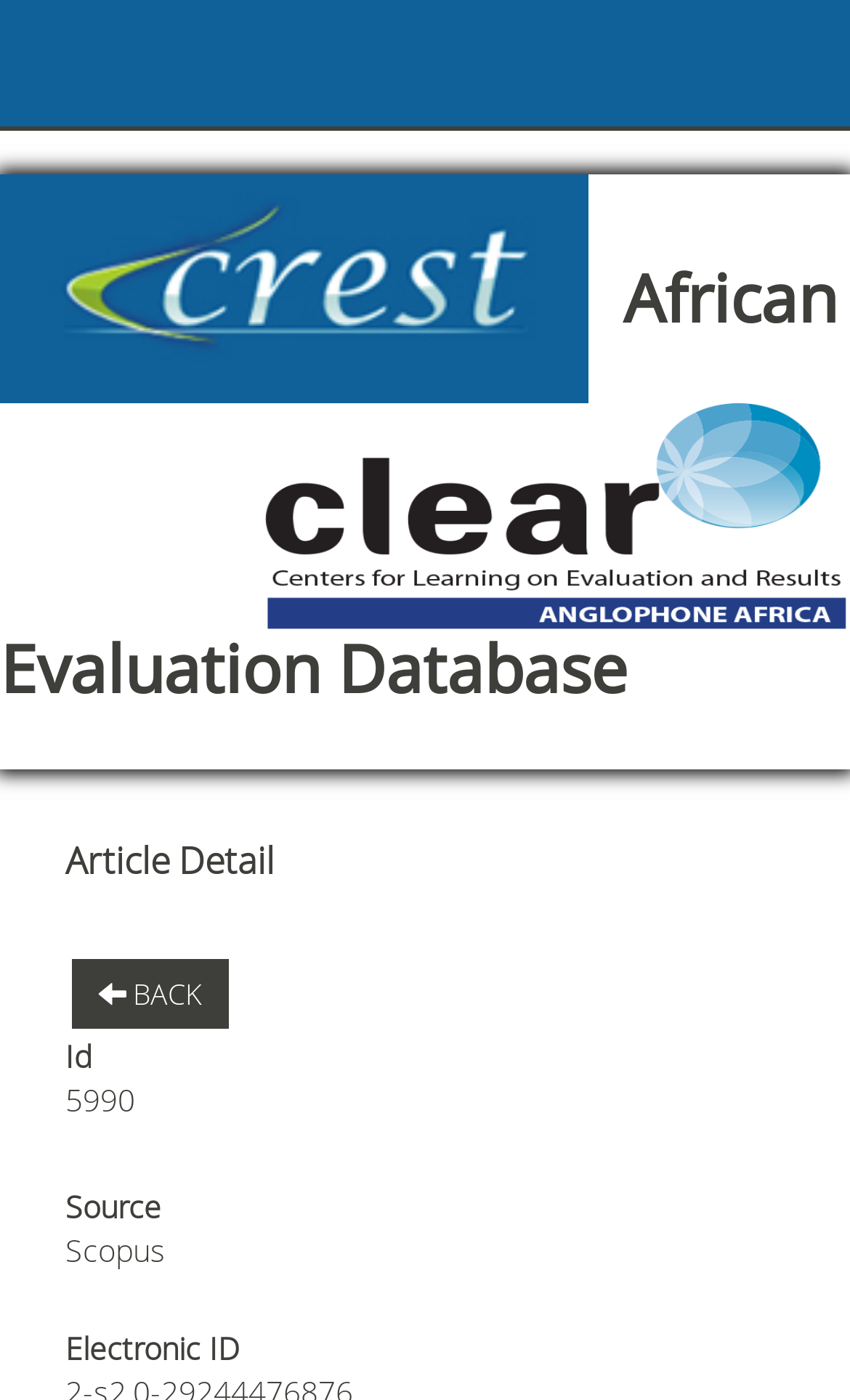Please respond to the question with a concise word or phrase:
What is the purpose of the 'BACK' button?

To go back